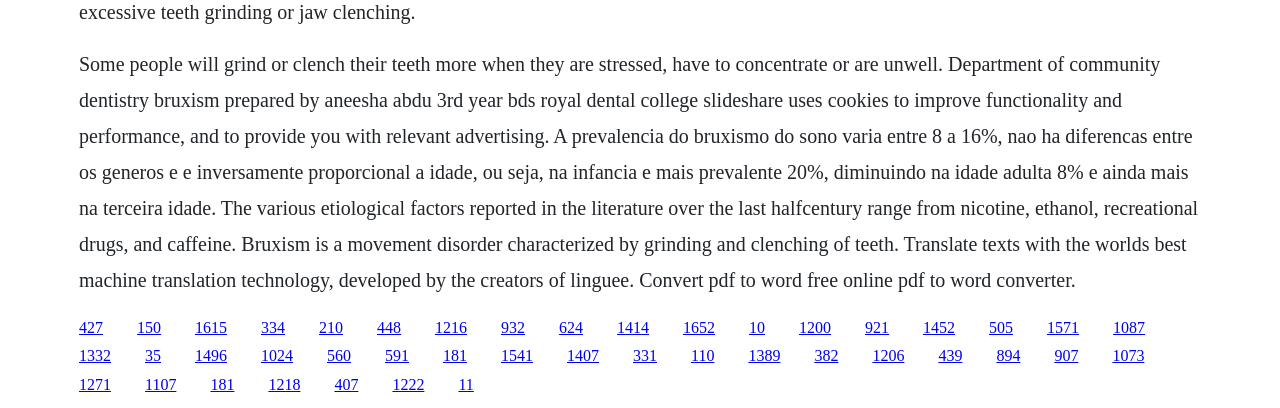Refer to the image and provide an in-depth answer to the question: 
What is the purpose of the links on the webpage?

The links on the webpage appear to be related to translating texts, as they have numbers and no descriptive text, and the surrounding text mentions machine translation technology.